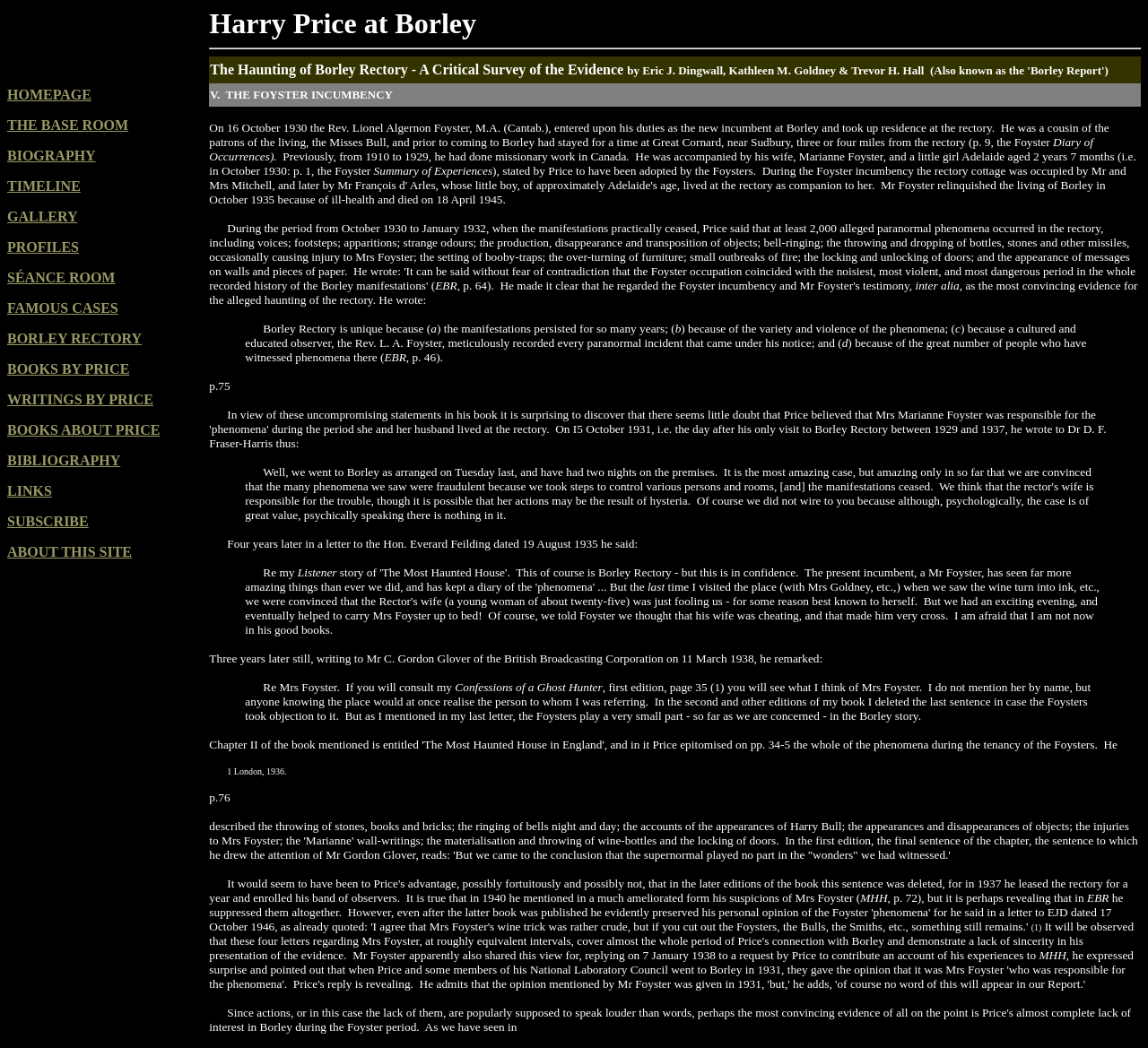Please identify the bounding box coordinates for the region that you need to click to follow this instruction: "Click the 'BIOGRAPHY' link".

[0.006, 0.141, 0.083, 0.156]